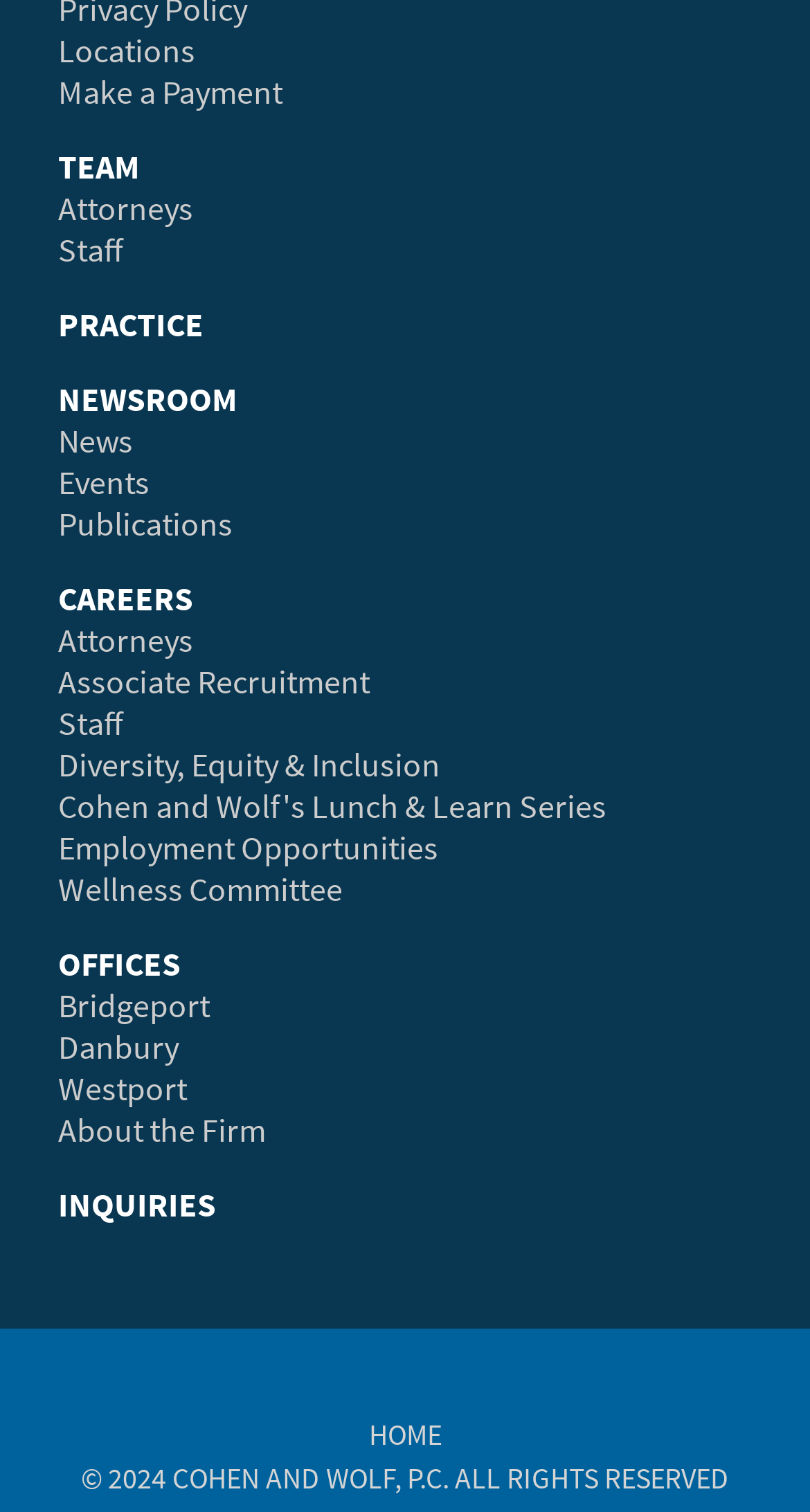Find the bounding box coordinates of the area that needs to be clicked in order to achieve the following instruction: "Make a payment". The coordinates should be specified as four float numbers between 0 and 1, i.e., [left, top, right, bottom].

[0.072, 0.046, 0.349, 0.074]